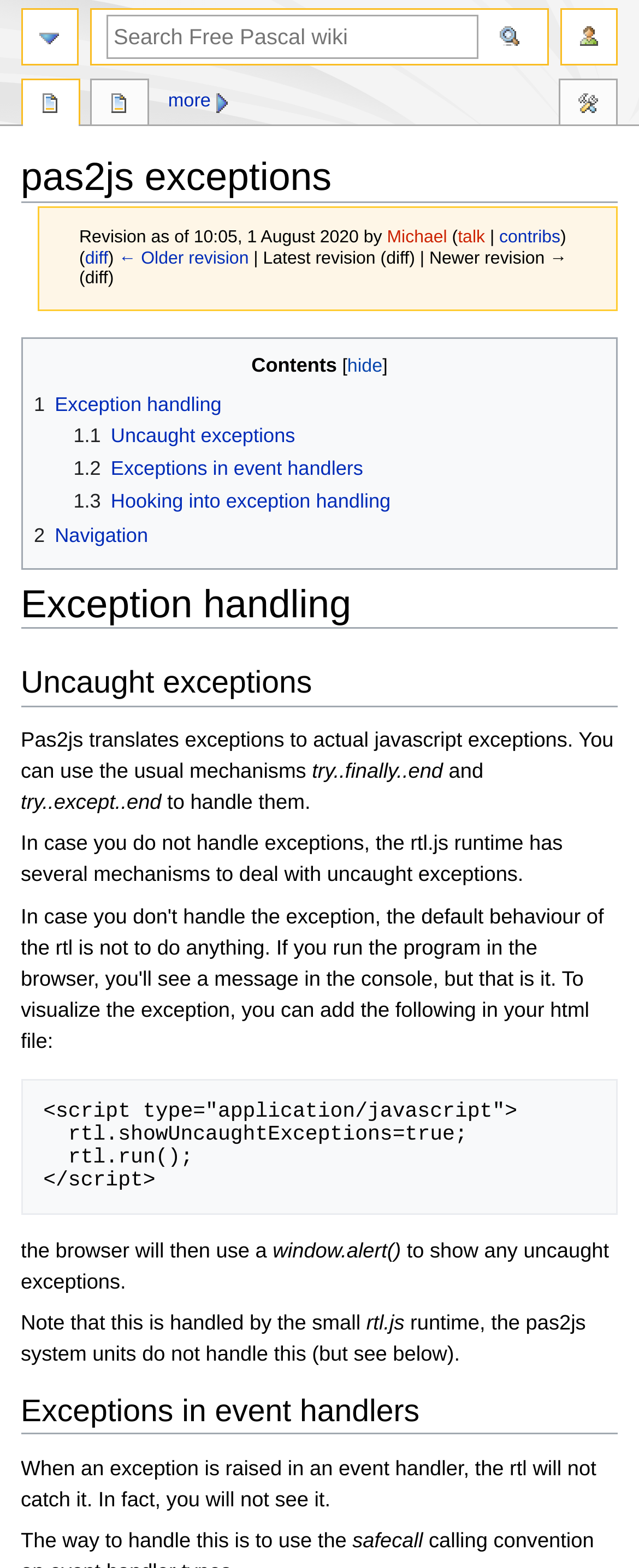Find the bounding box coordinates of the element to click in order to complete the given instruction: "Read about uncaught exceptions."

[0.033, 0.416, 0.967, 0.451]